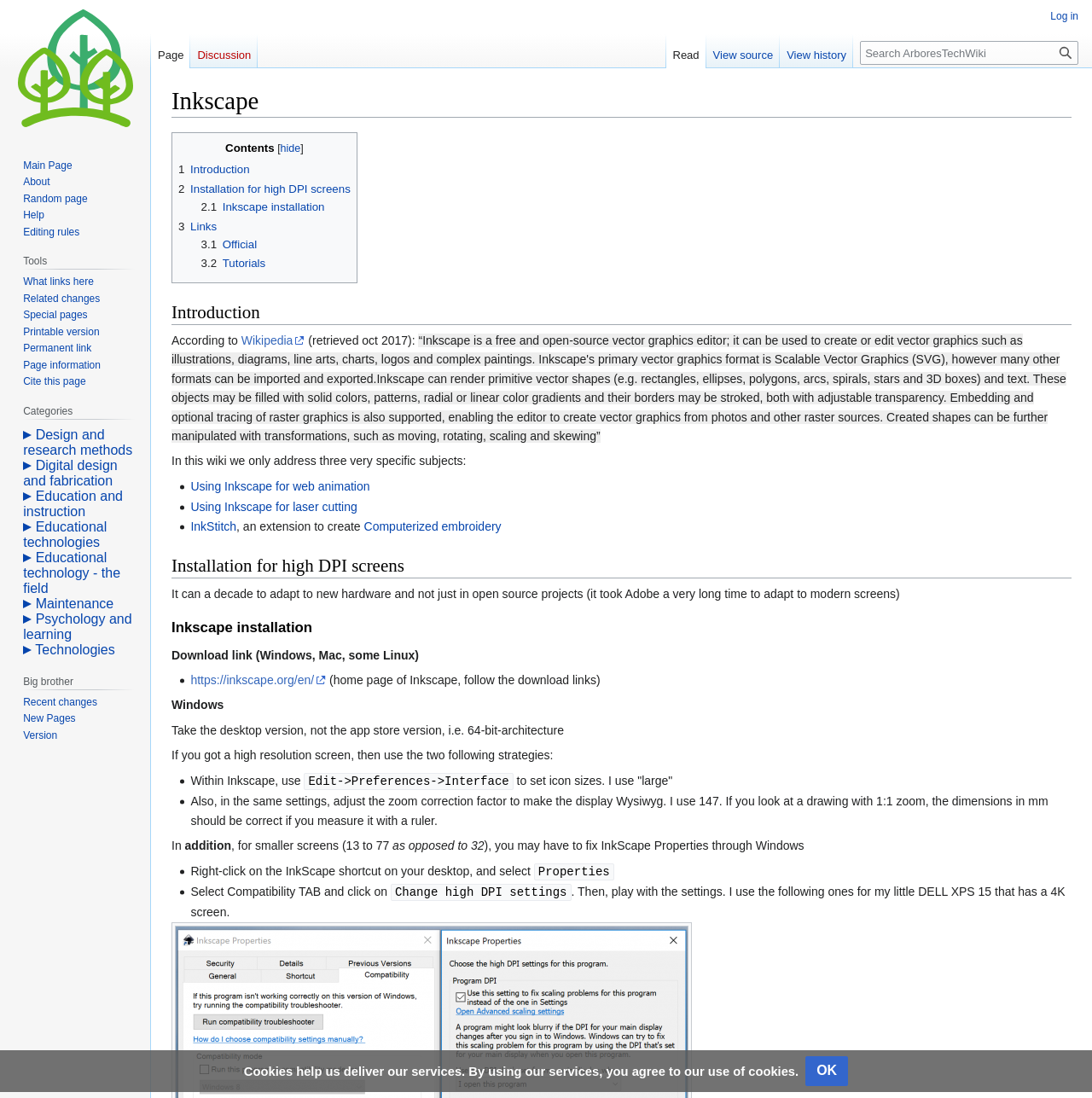Locate the bounding box coordinates of the area where you should click to accomplish the instruction: "Search for a keyword".

None